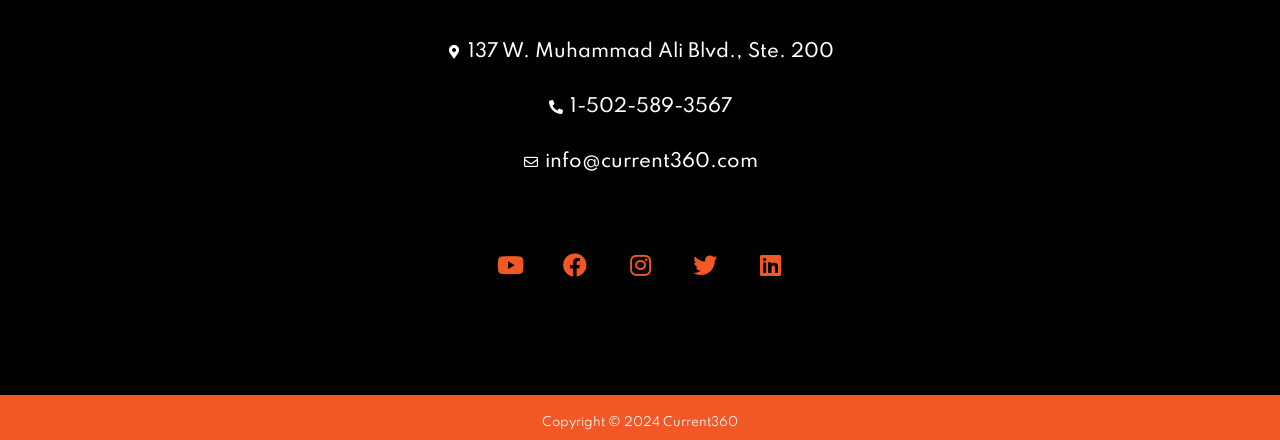Find the bounding box coordinates of the element to click in order to complete the given instruction: "Check the copyright information."

[0.062, 0.943, 0.938, 0.977]